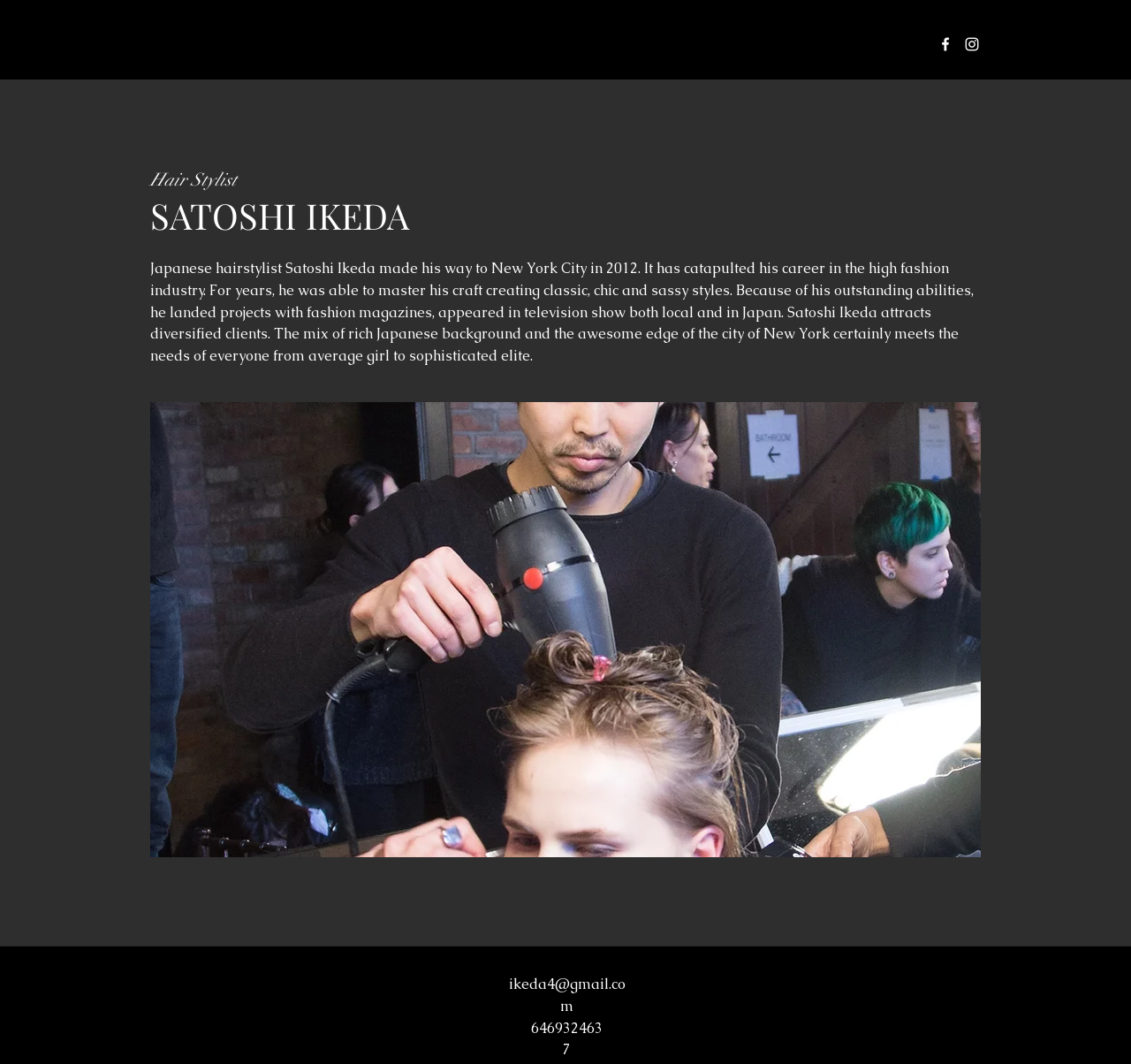Respond with a single word or phrase:
What is the email address of Satoshi Ikeda?

ikeda4@gmail.com